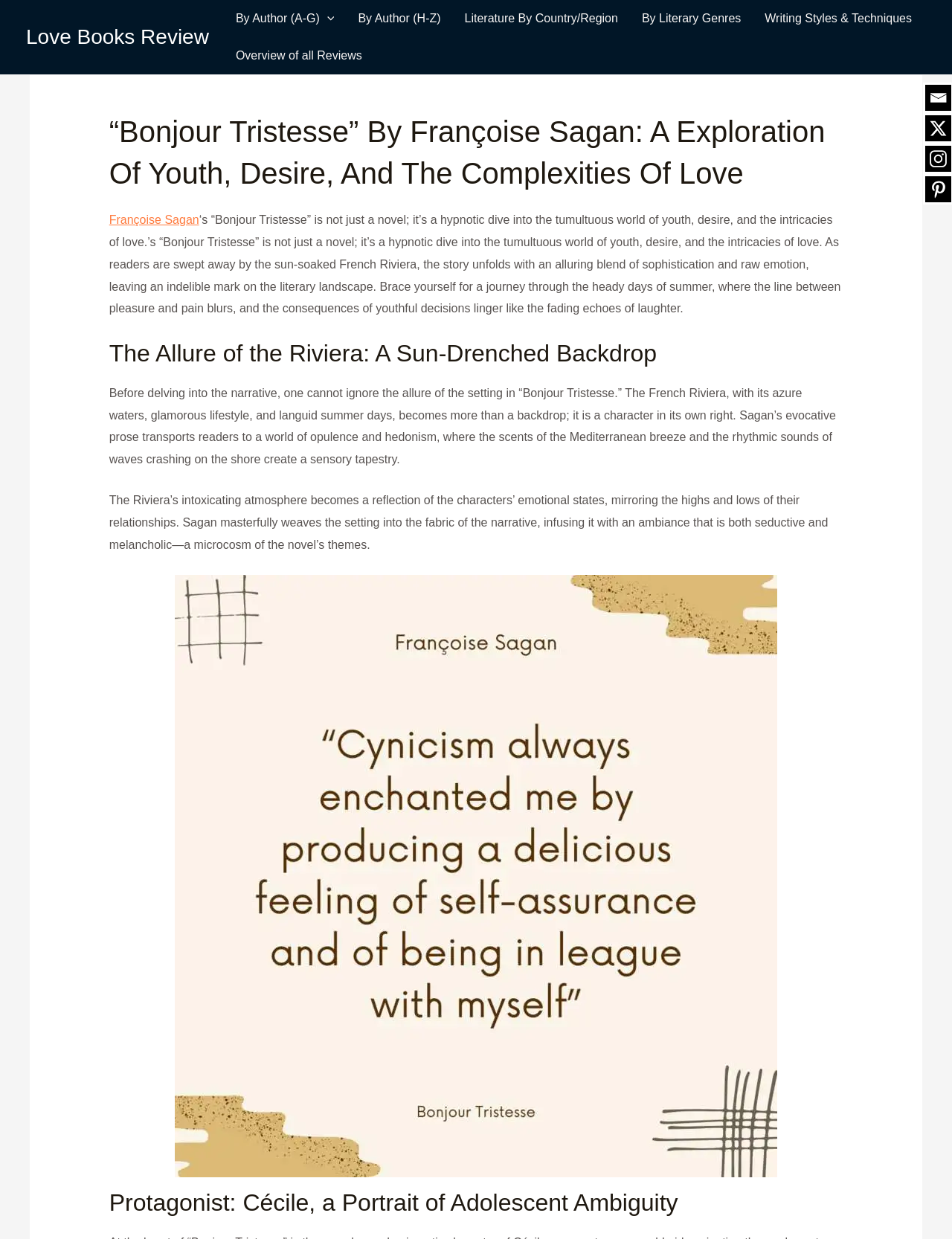Given the content of the image, can you provide a detailed answer to the question?
What is the title of the book being reviewed?

The title of the book being reviewed can be found in the heading '“Bonjour Tristesse” By Françoise Sagan: A Exploration Of Youth, Desire, And The Complexities Of Love'.